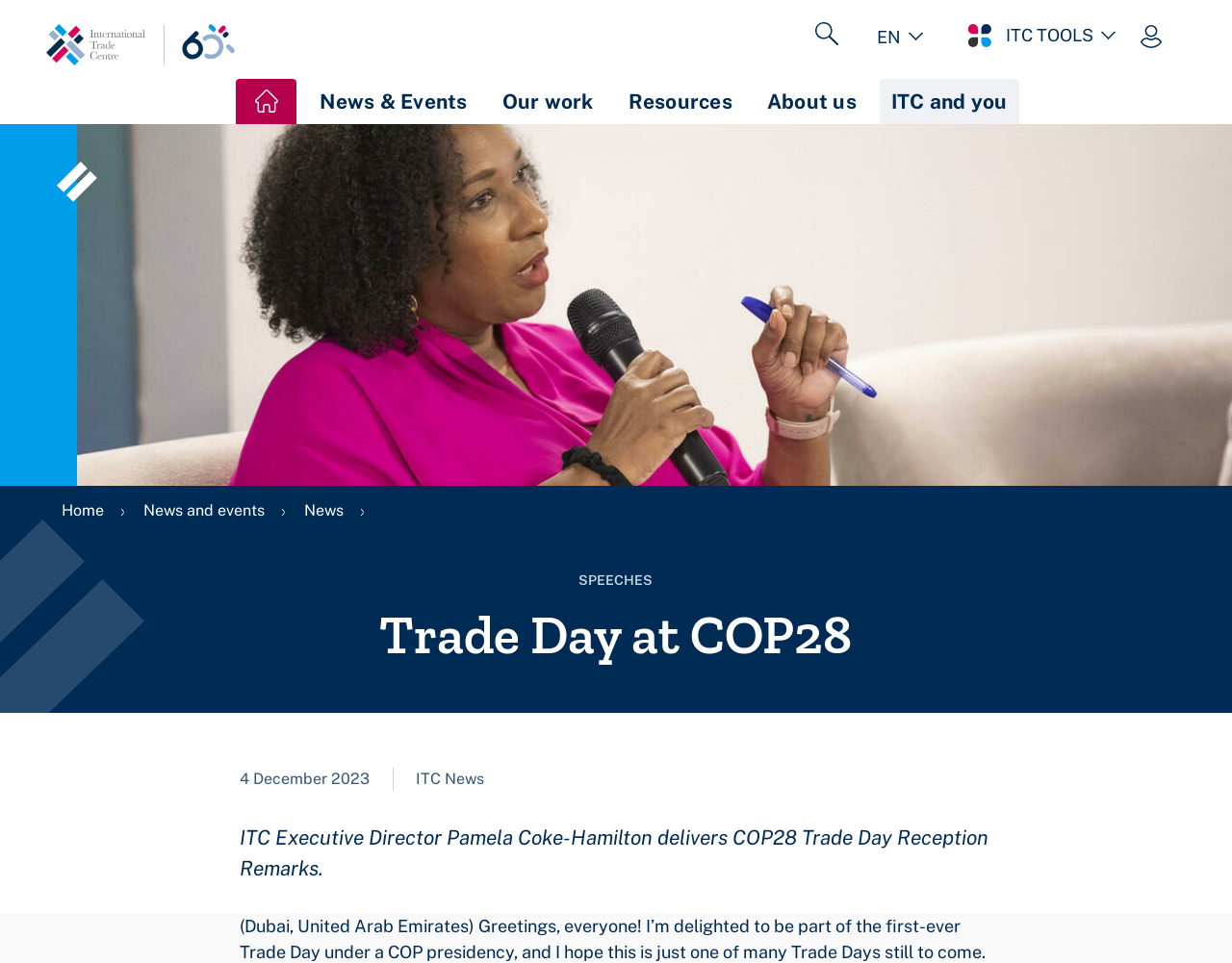What is the organization associated with the event?
Kindly offer a comprehensive and detailed response to the question.

The webpage has the title 'Trade Day at COP28 | ITC' and mentions 'ITC Executive Director Pamela Coke-Hamilton', which suggests that the organization associated with the event is the International Trade Centre (ITC).